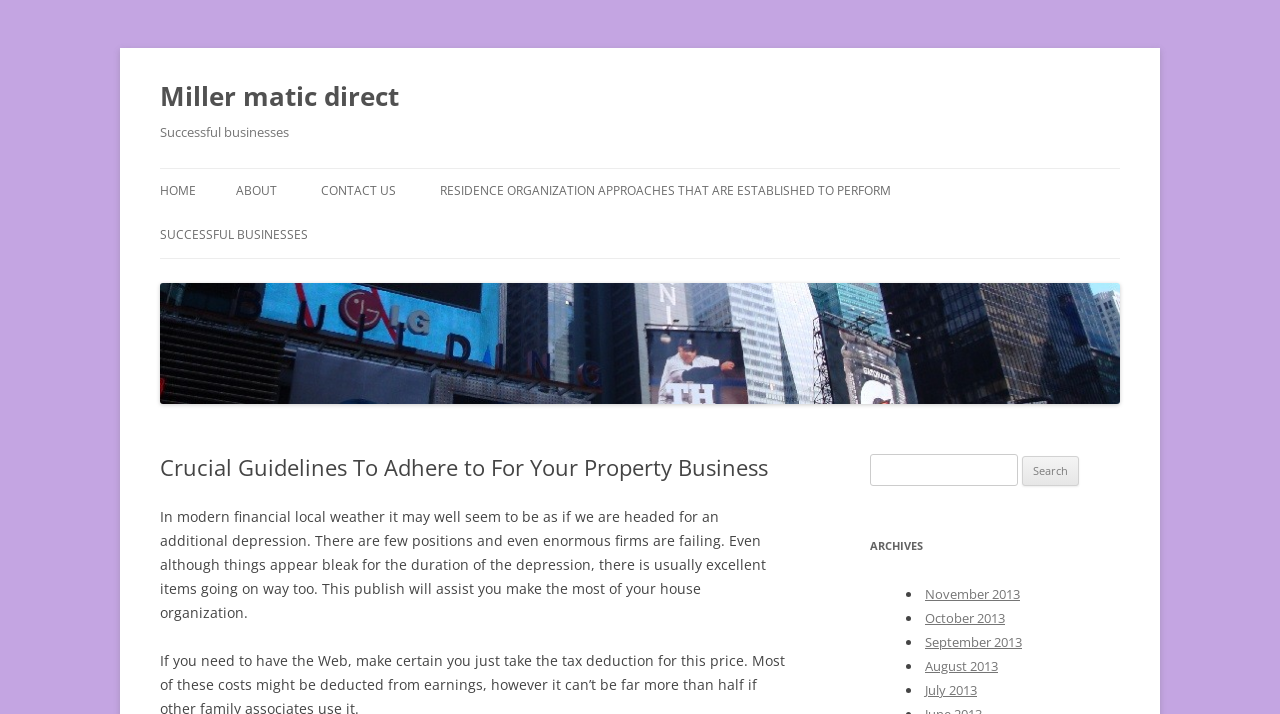What is the purpose of the search box?
Based on the image, please offer an in-depth response to the question.

The search box is located at the top right corner of the webpage, and it has a label 'Search for:' and a button 'Search'. The purpose of the search box is to allow users to search for specific content within the website.